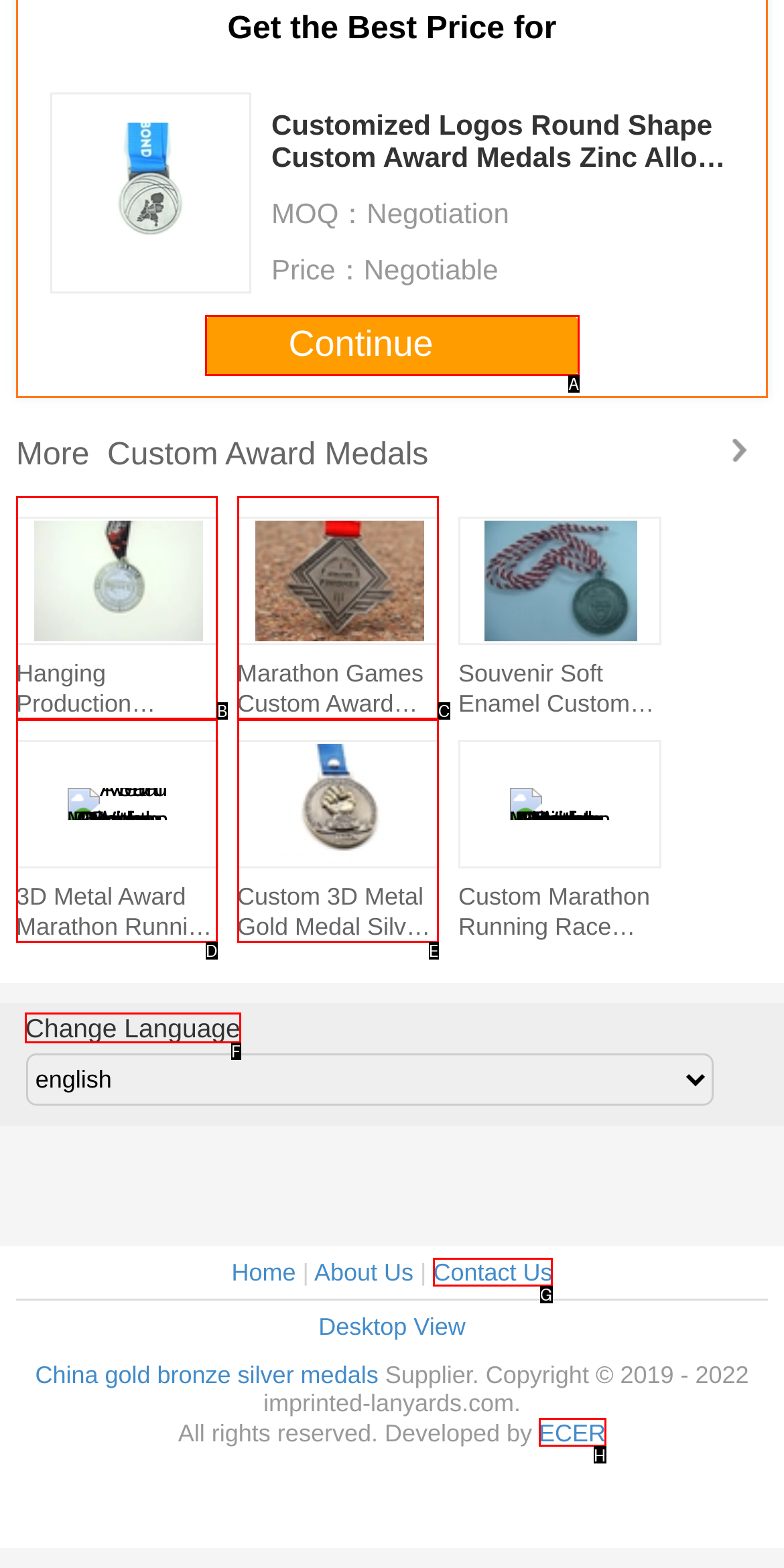Select the letter of the UI element you need to click to complete this task: Select 'Change Language'.

F